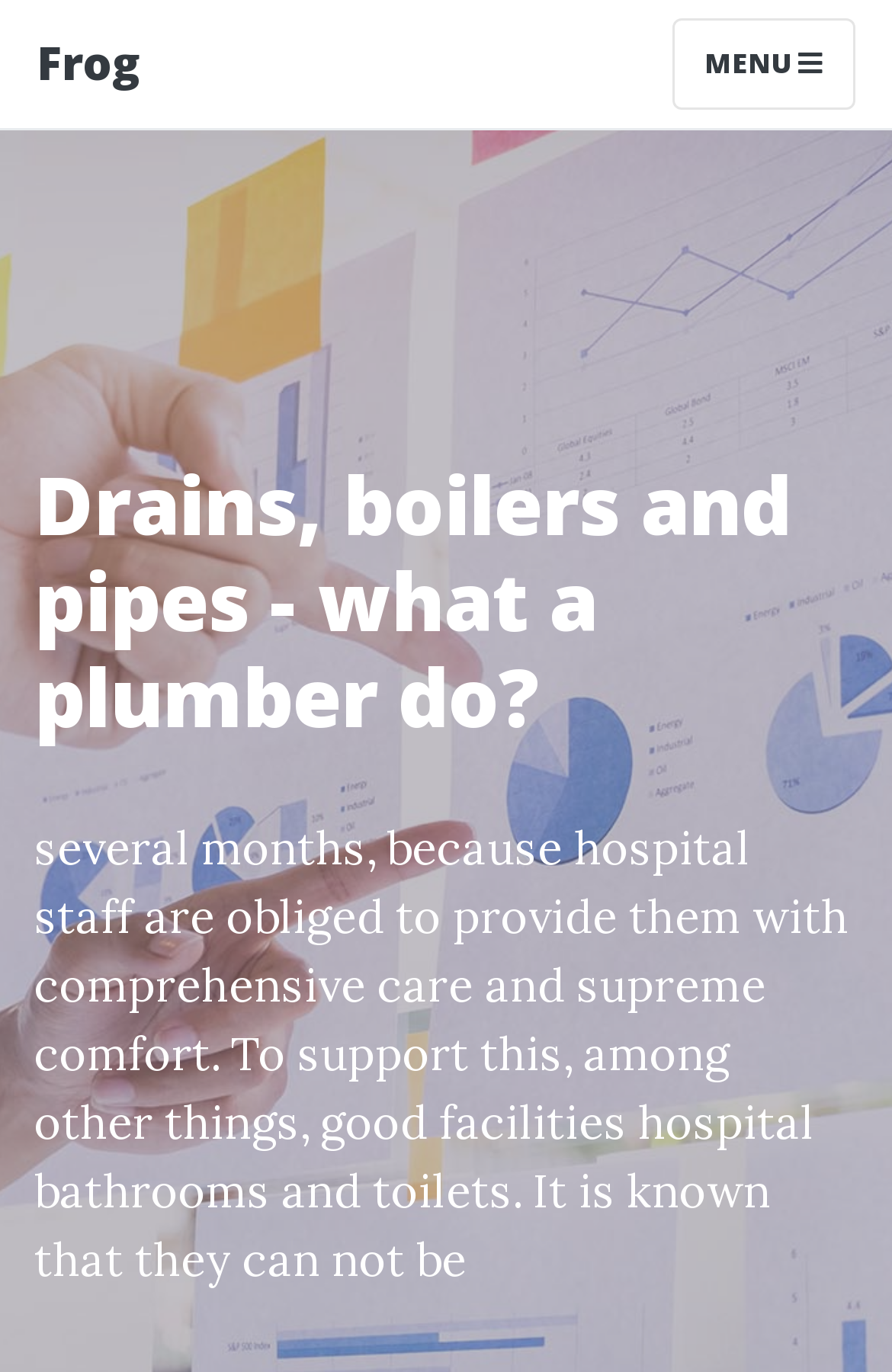Provide the text content of the webpage's main heading.

Drains, boilers and pipes - what a plumber do?